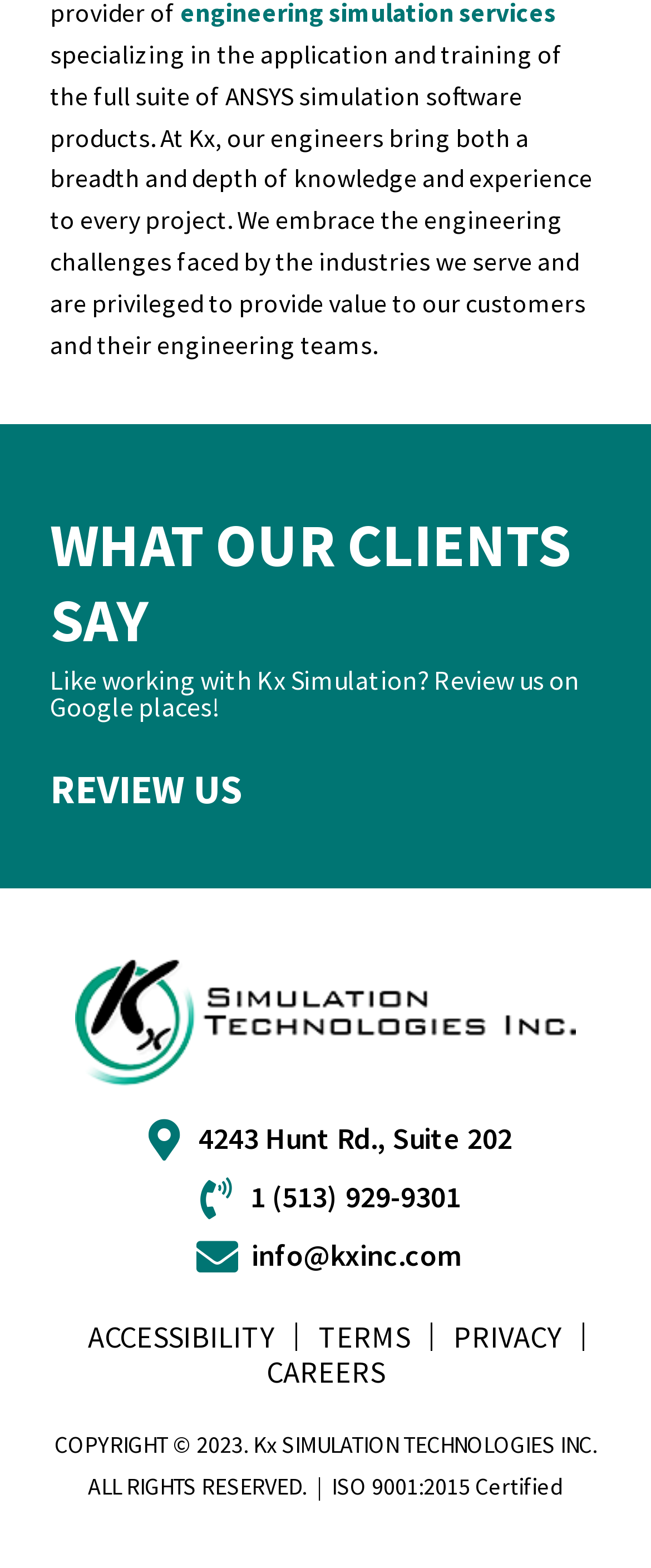What is the company's phone number?
From the image, respond using a single word or phrase.

1 (513) 929-9301